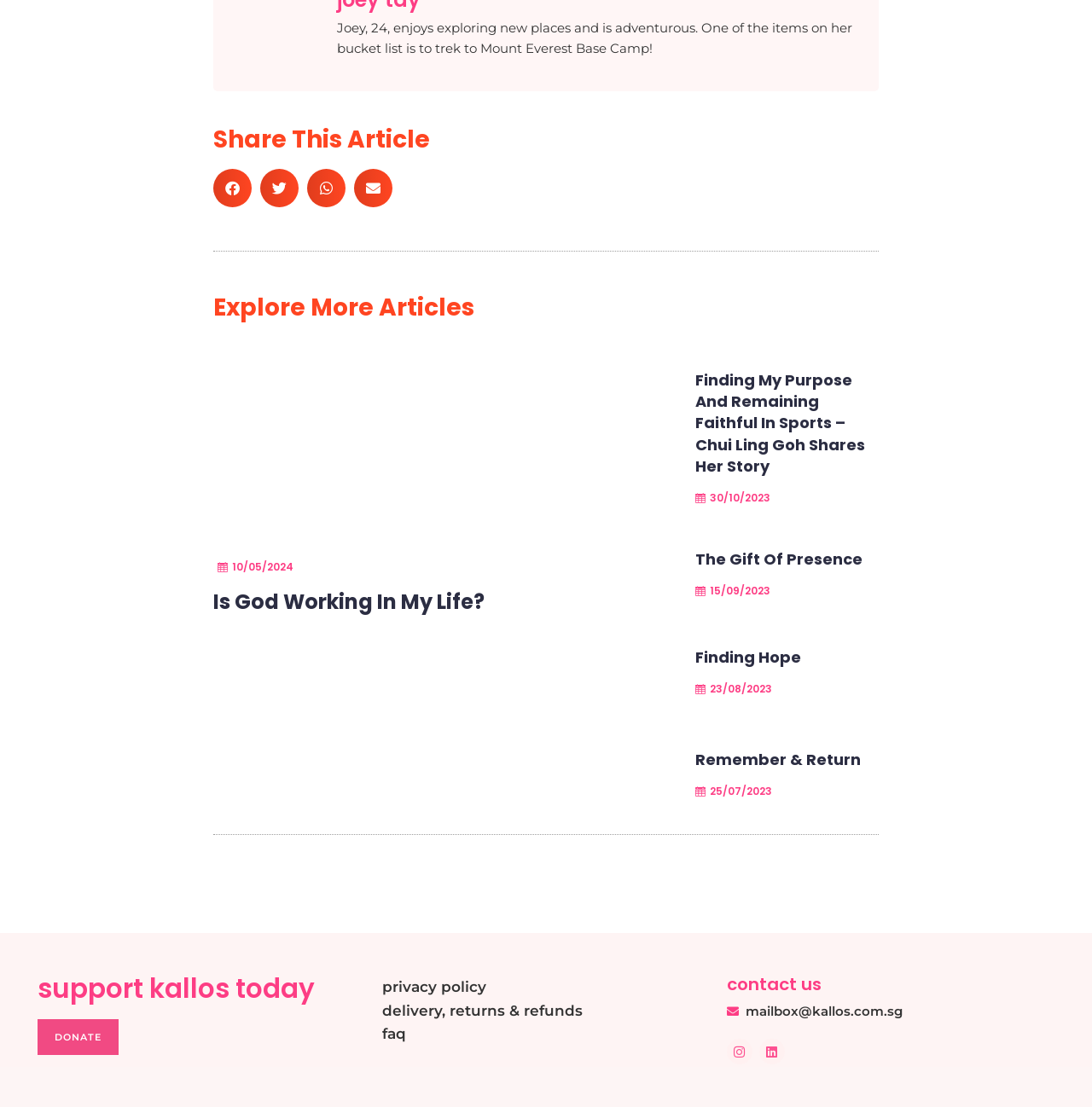Identify the bounding box coordinates of the clickable region necessary to fulfill the following instruction: "Share on facebook". The bounding box coordinates should be four float numbers between 0 and 1, i.e., [left, top, right, bottom].

[0.195, 0.153, 0.23, 0.187]